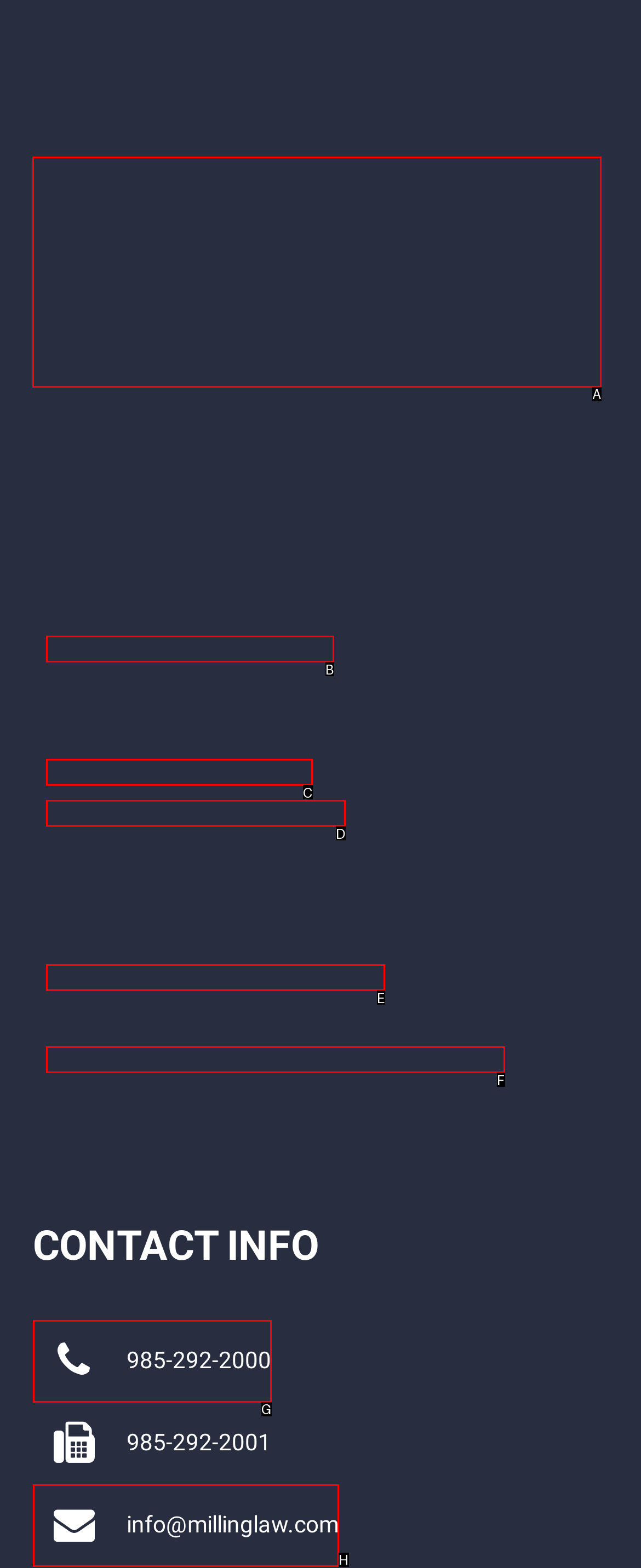Figure out which option to click to perform the following task: Learn about the law firm
Provide the letter of the correct option in your response.

A